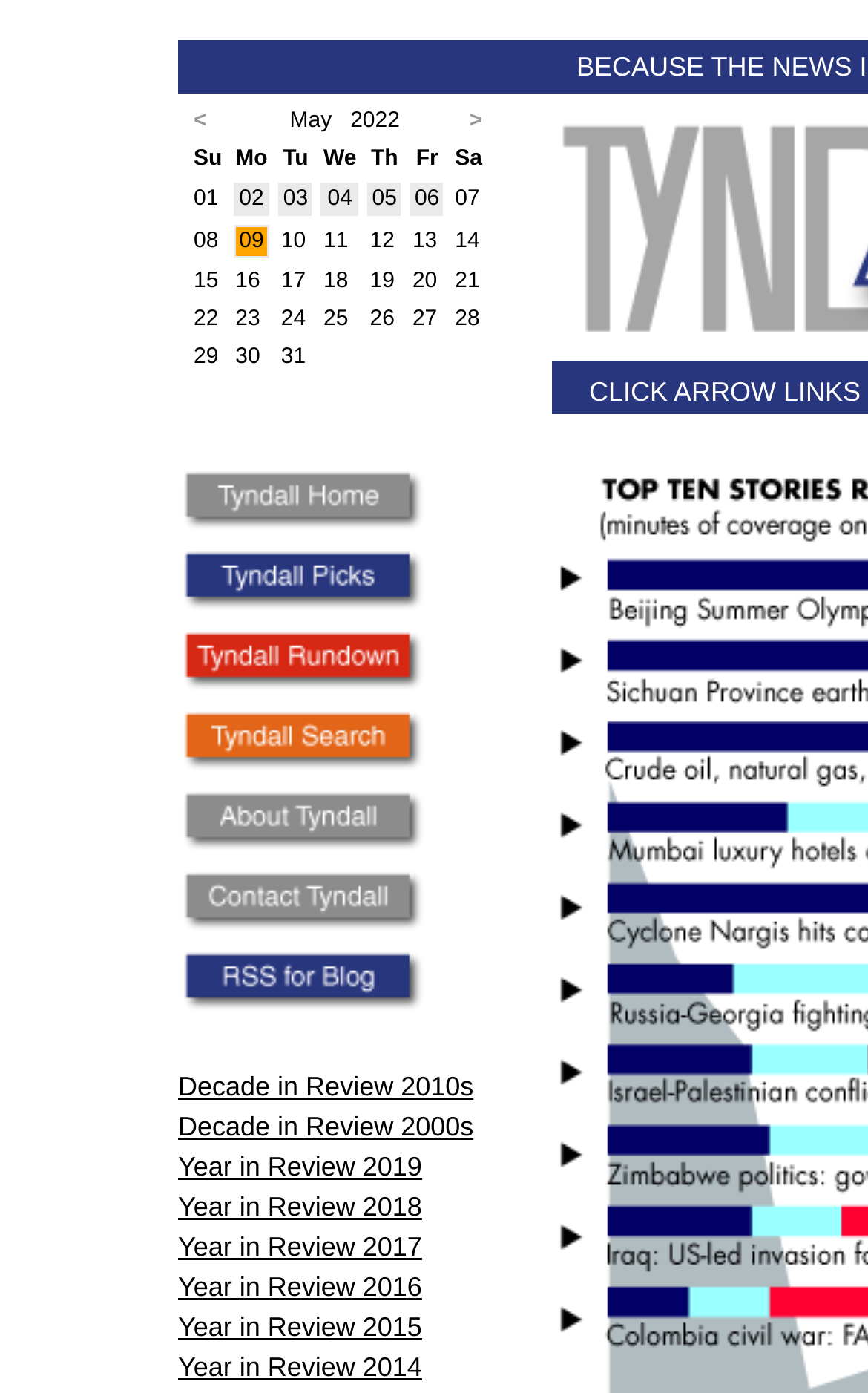Answer the question with a single word or phrase: 
What is the purpose of the '<' and '>' links?

Navigation